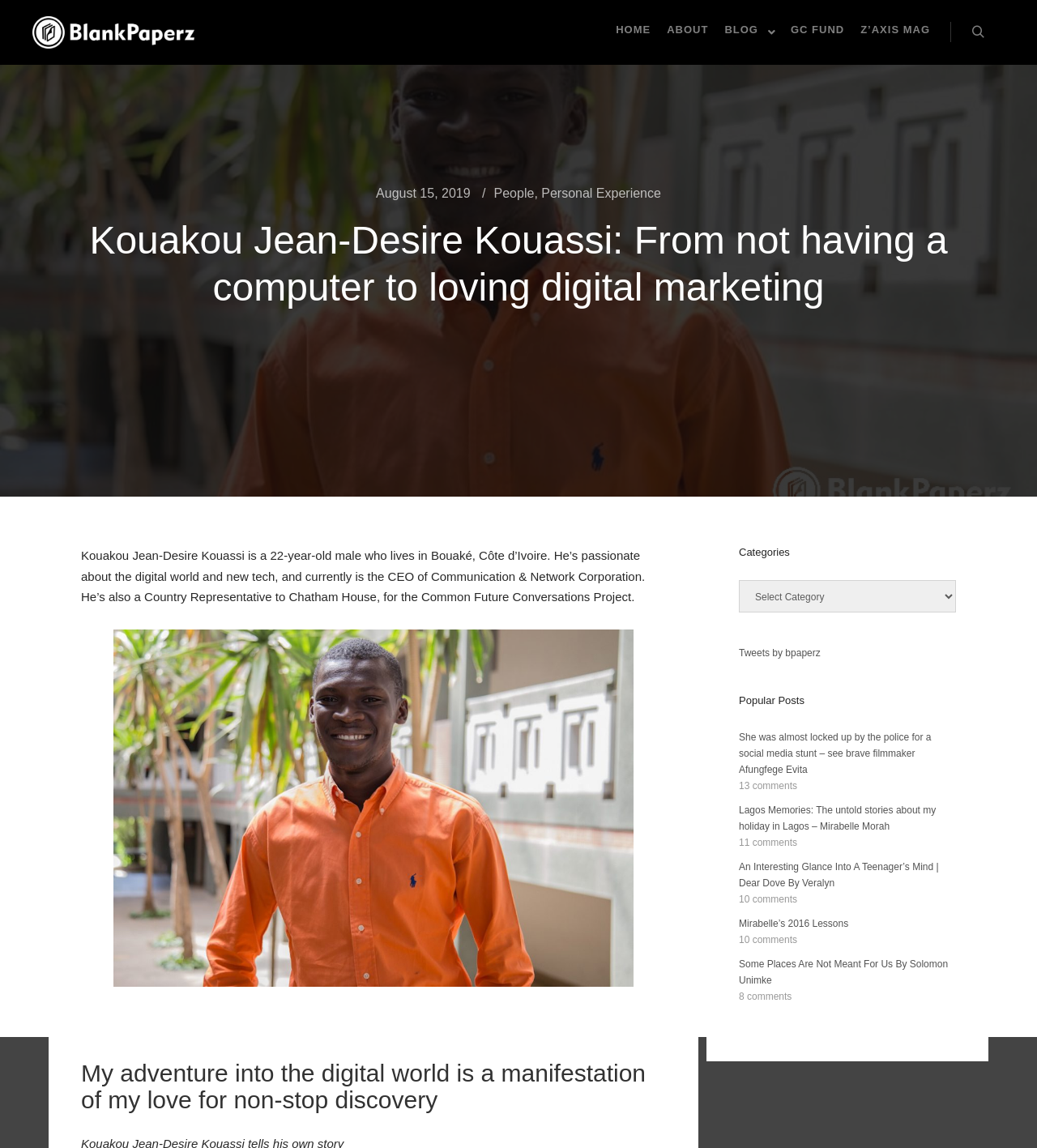Please find the bounding box coordinates of the clickable region needed to complete the following instruction: "View the BLOG page". The bounding box coordinates must consist of four float numbers between 0 and 1, i.e., [left, top, right, bottom].

[0.691, 0.02, 0.734, 0.031]